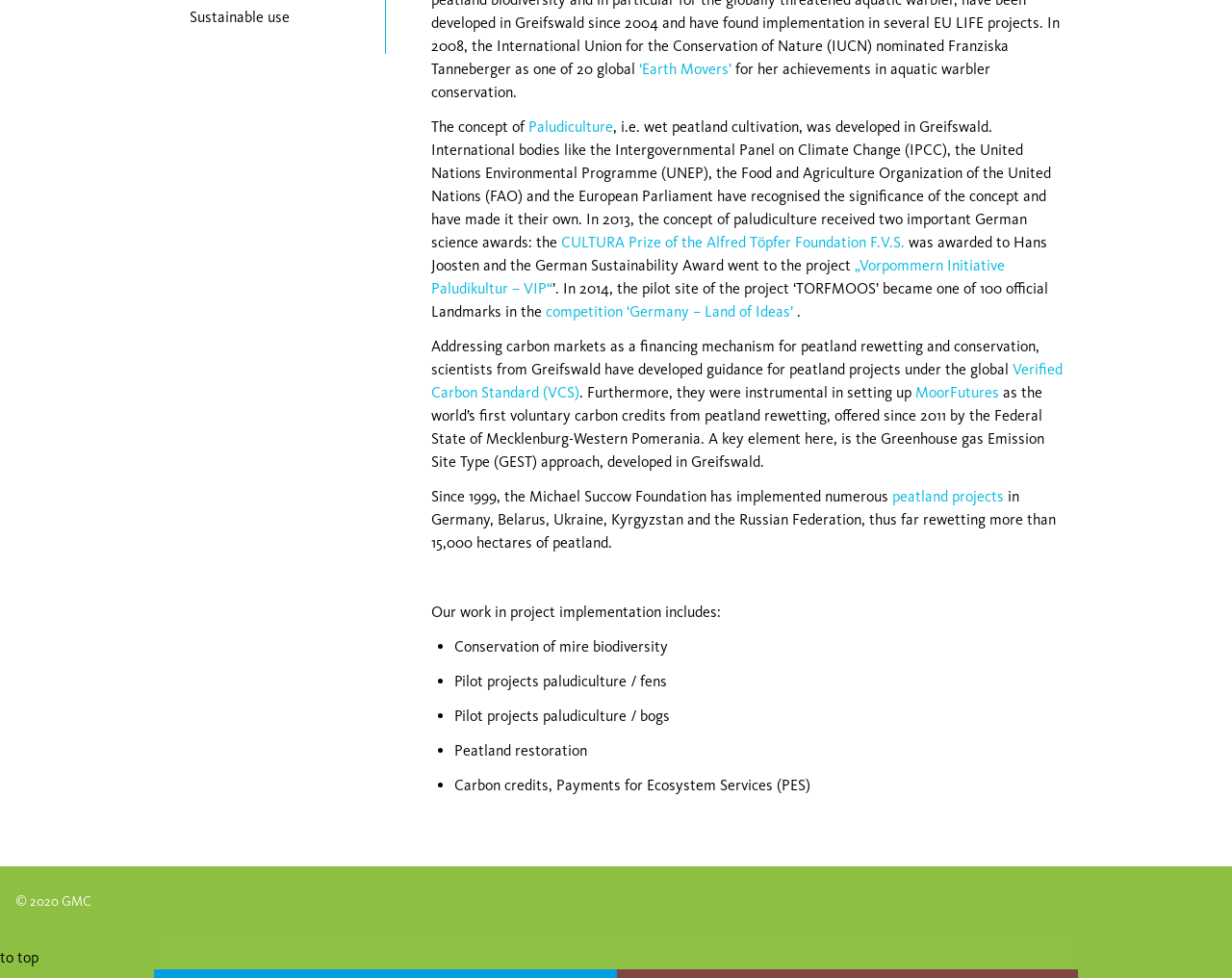Using the provided element description: "MoorFutures", identify the bounding box coordinates. The coordinates should be four floats between 0 and 1 in the order [left, top, right, bottom].

[0.743, 0.392, 0.811, 0.41]